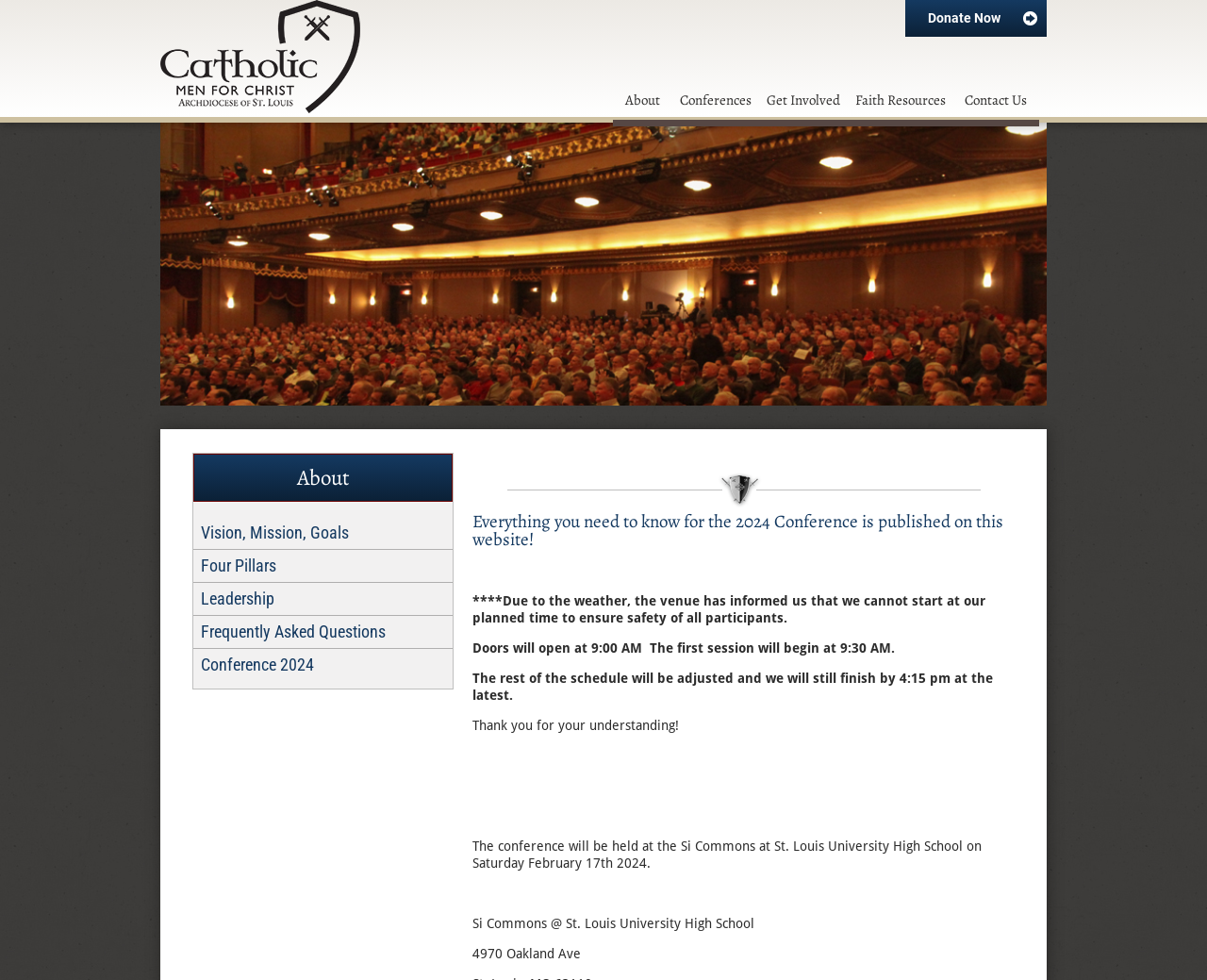Locate the bounding box coordinates of the clickable area to execute the instruction: "View the 'About' page". Provide the coordinates as four float numbers between 0 and 1, represented as [left, top, right, bottom].

[0.508, 0.066, 0.557, 0.129]